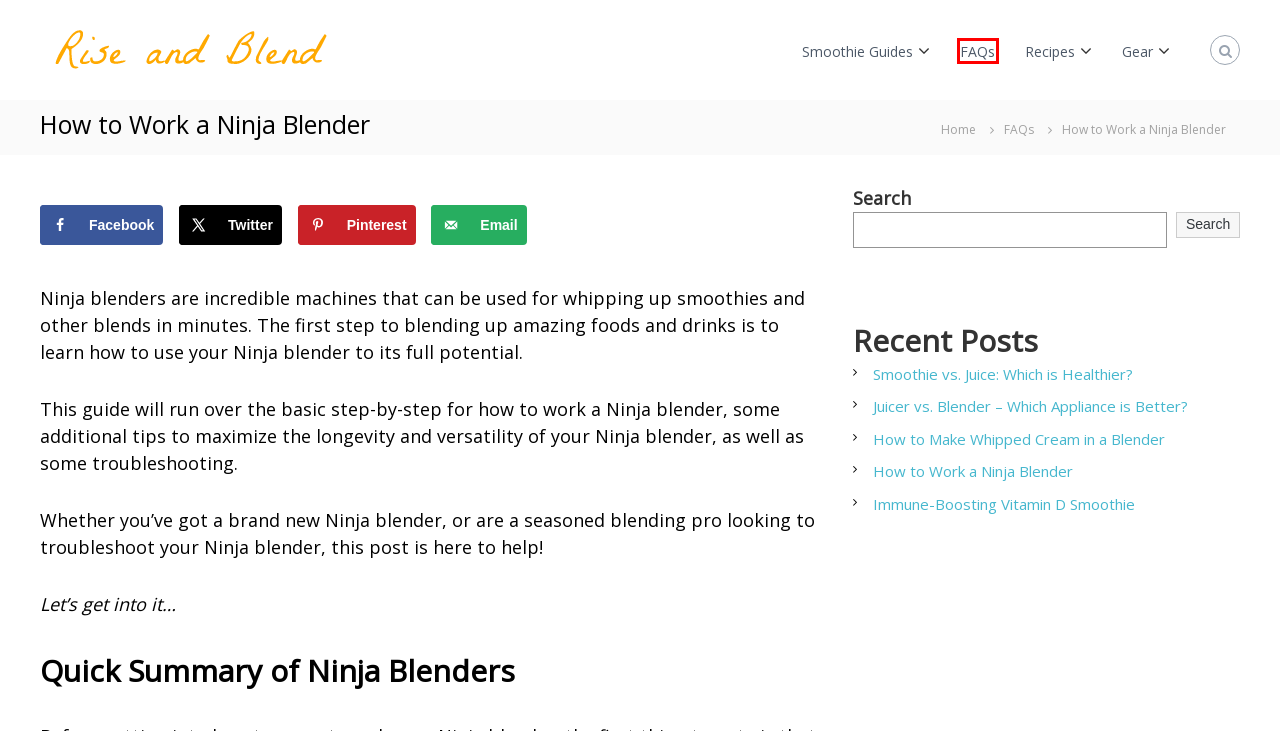You are provided with a screenshot of a webpage highlighting a UI element with a red bounding box. Choose the most suitable webpage description that matches the new page after clicking the element in the bounding box. Here are the candidates:
A. Home - Rise and Blend
B. Smoothie vs. Juice: Which is Healthier?  - Rise and Blend
C. Immune-Boosting Vitamin D Smoothie - Rise and Blend
D. Smoothie Guides - Rise and Blend
E. Juicer vs. Blender – Which Appliance is Better? - Rise and Blend
F. FAQs - Rise and Blend
G. Products - Rise and Blend
H. Recipes - Rise and Blend

F